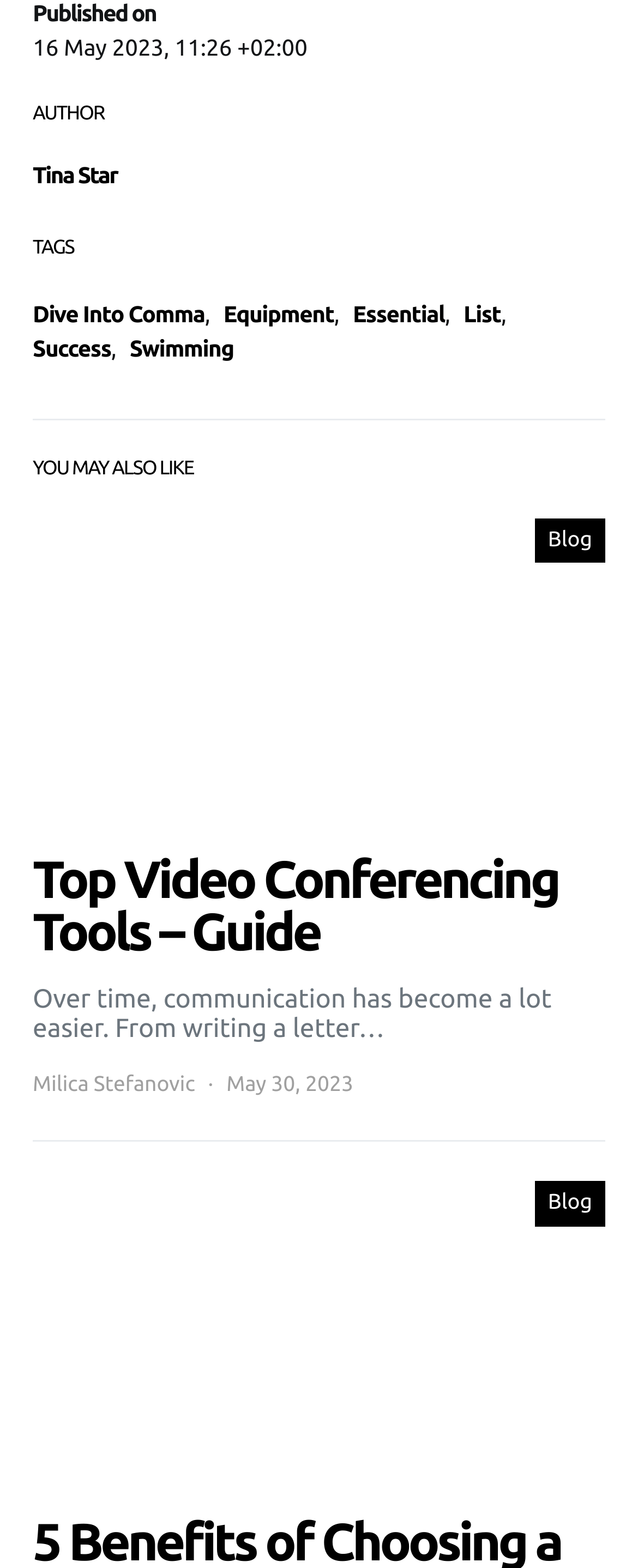Use a single word or phrase to answer the following:
What is the author of the article?

Tina Star